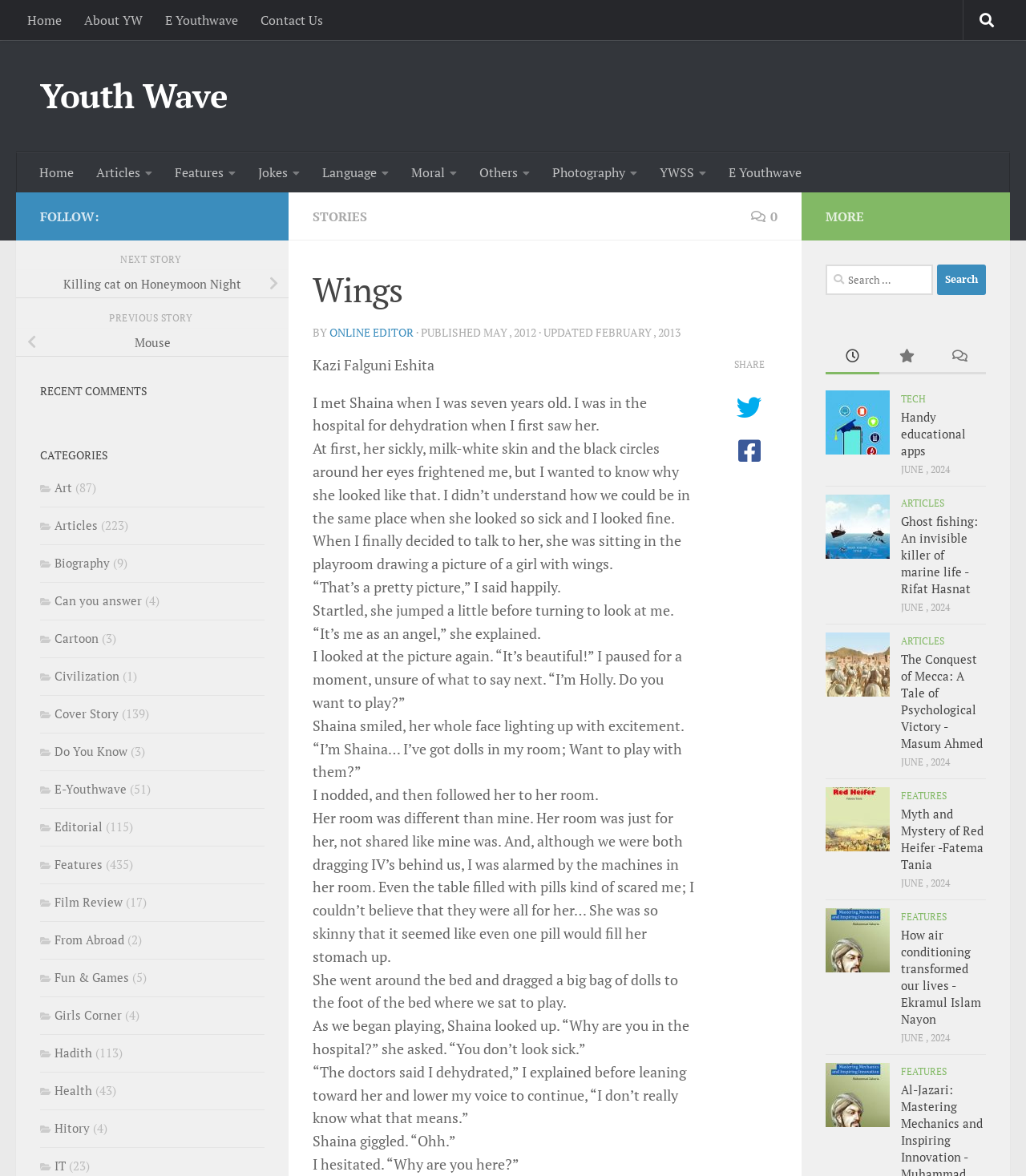Please identify the bounding box coordinates of the element that needs to be clicked to execute the following command: "Check the post details". Provide the bounding box using four float numbers between 0 and 1, formatted as [left, top, right, bottom].

None